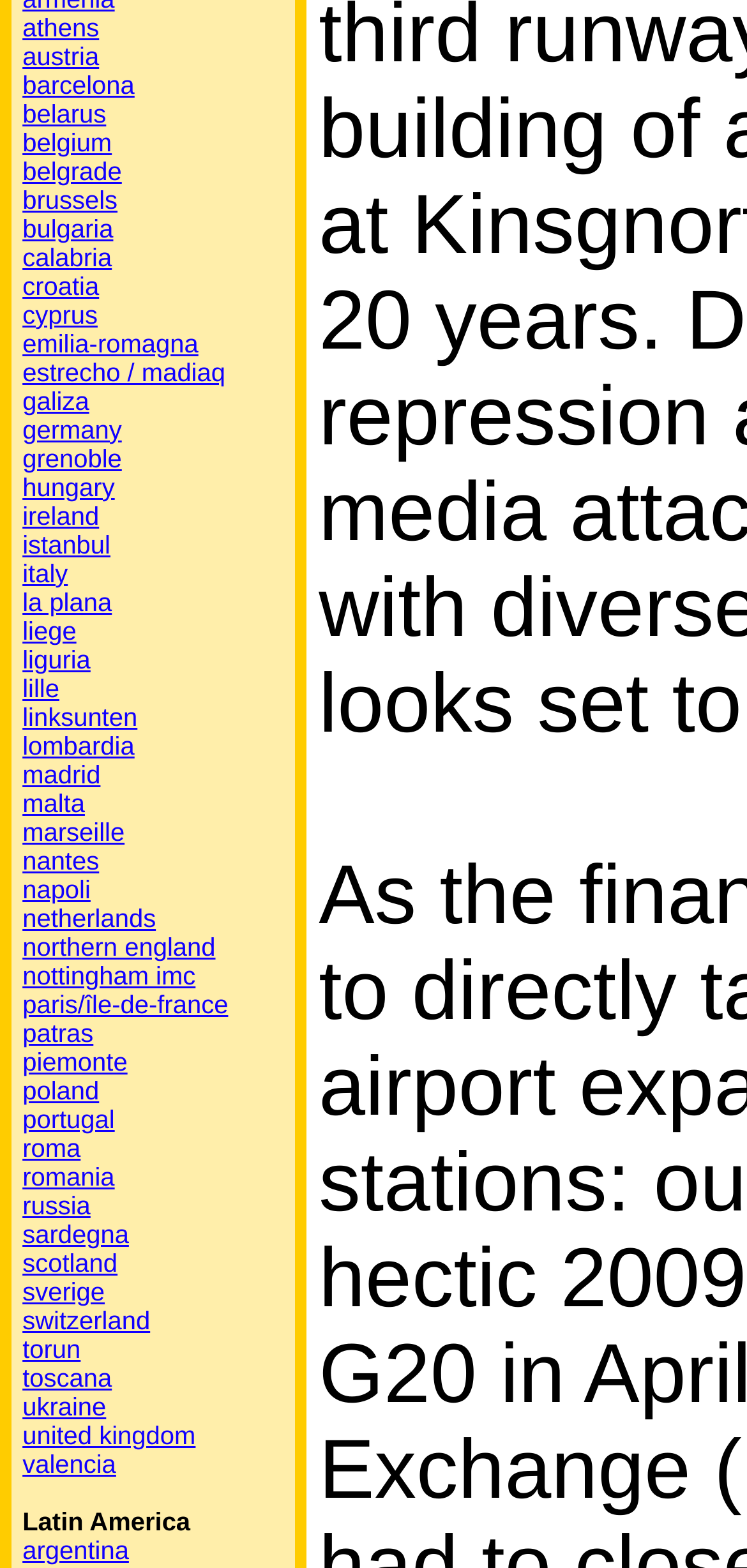Locate the bounding box coordinates of the element's region that should be clicked to carry out the following instruction: "visit barcelona". The coordinates need to be four float numbers between 0 and 1, i.e., [left, top, right, bottom].

[0.03, 0.045, 0.18, 0.063]